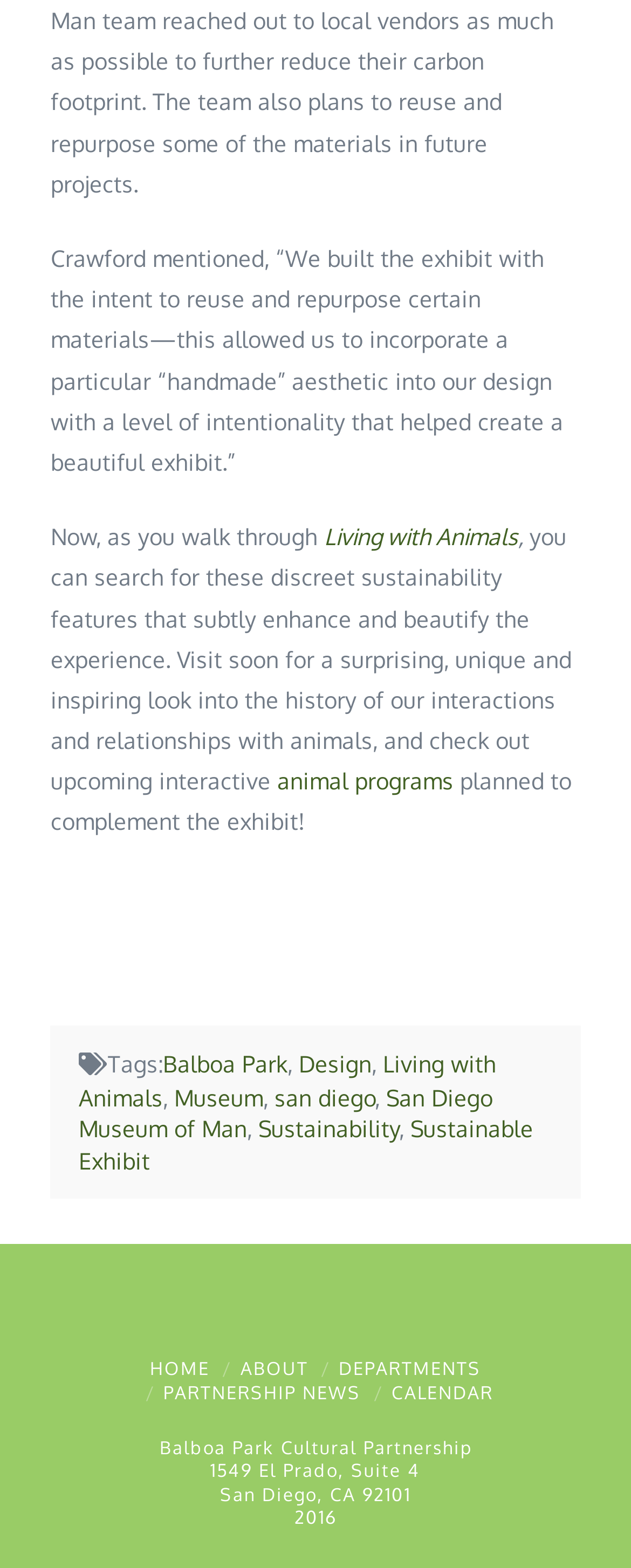Show the bounding box coordinates of the element that should be clicked to complete the task: "Read about 'Sustainability'".

[0.409, 0.711, 0.633, 0.729]